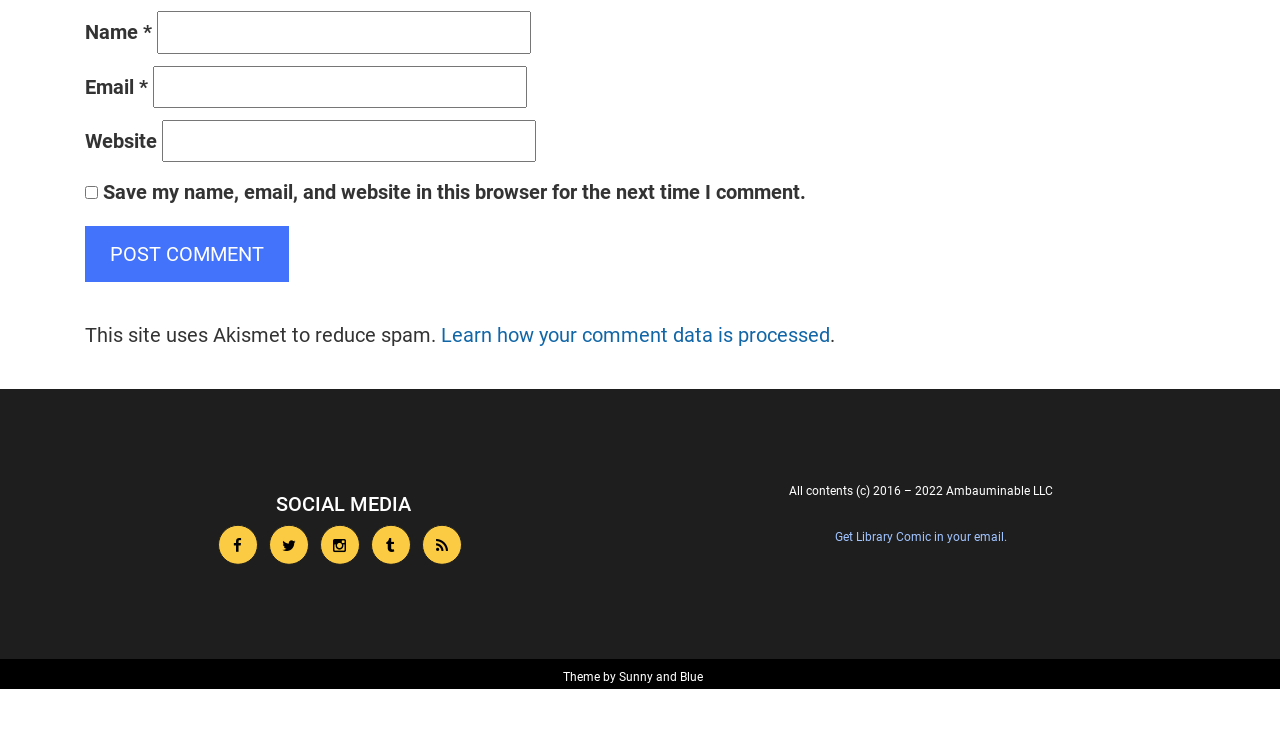Please find the bounding box coordinates of the section that needs to be clicked to achieve this instruction: "Click the post comment button".

[0.066, 0.307, 0.226, 0.384]